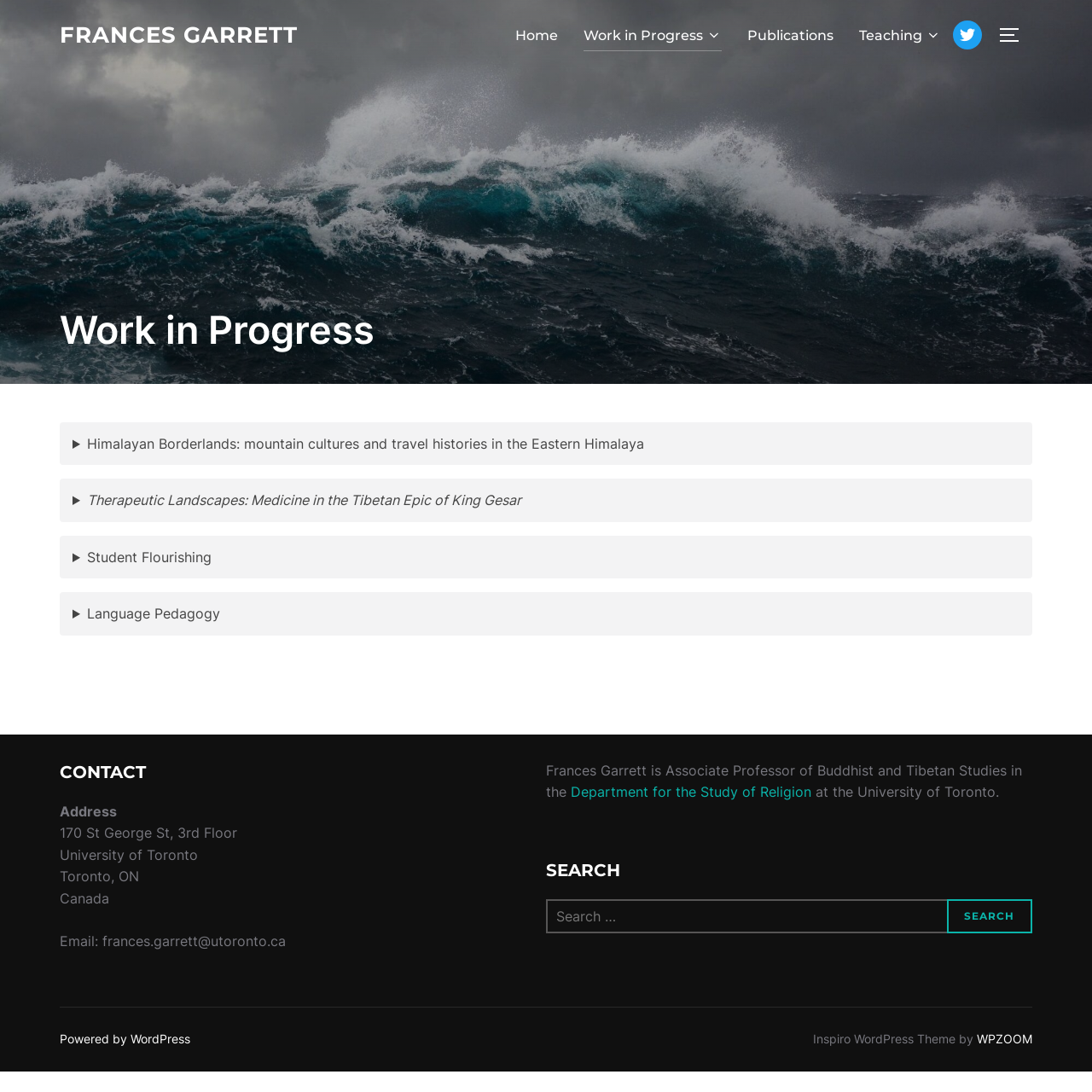Please identify the bounding box coordinates of the element on the webpage that should be clicked to follow this instruction: "Toggle the sidebar and navigation". The bounding box coordinates should be given as four float numbers between 0 and 1, formatted as [left, top, right, bottom].

[0.914, 0.015, 0.945, 0.05]